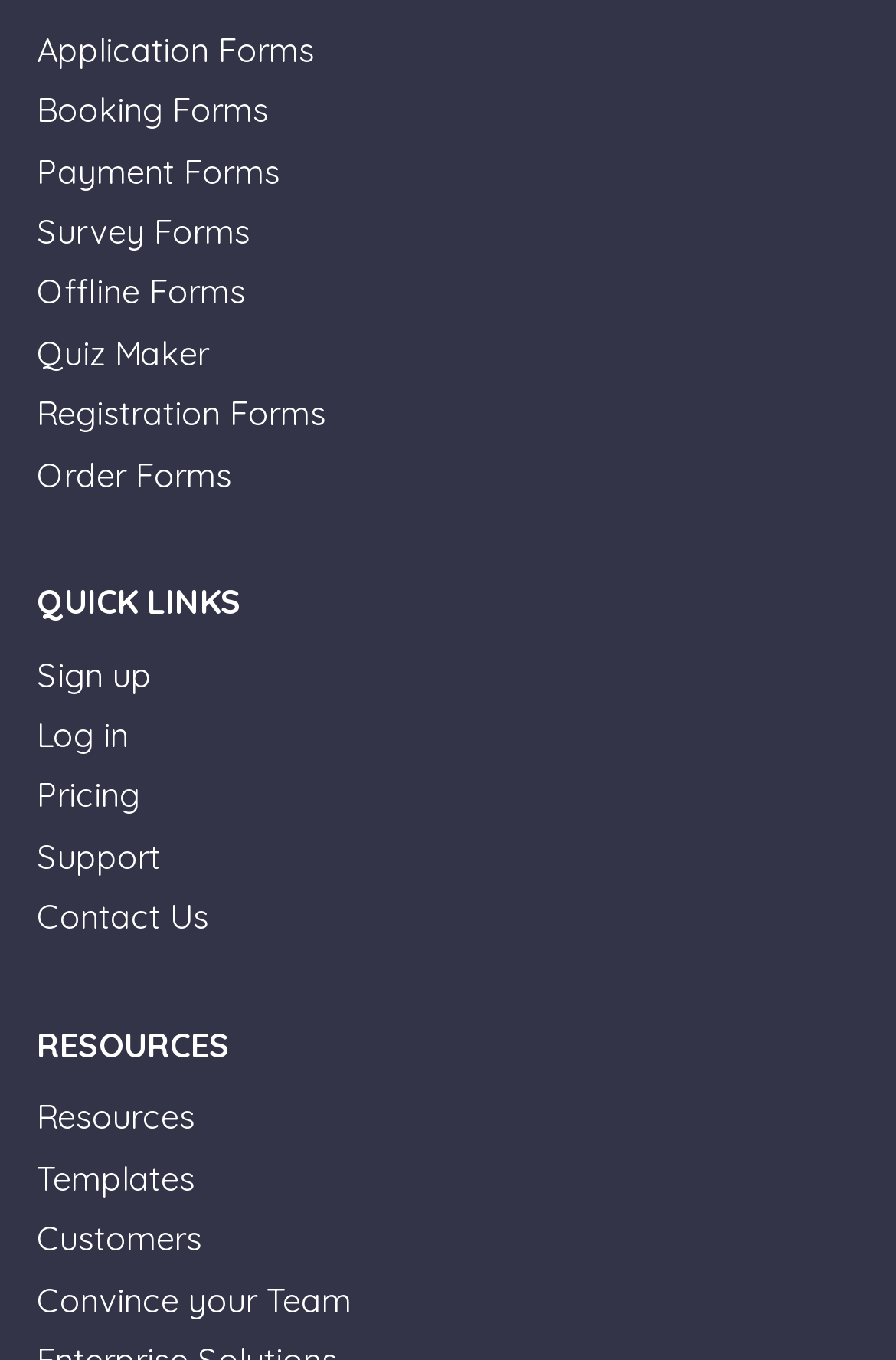How many types of forms are available?
Please provide a comprehensive answer based on the contents of the image.

By examining the links under the root element, I found seven types of forms: Application Forms, Booking Forms, Payment Forms, Survey Forms, Offline Forms, Quiz Maker, and Registration Forms.